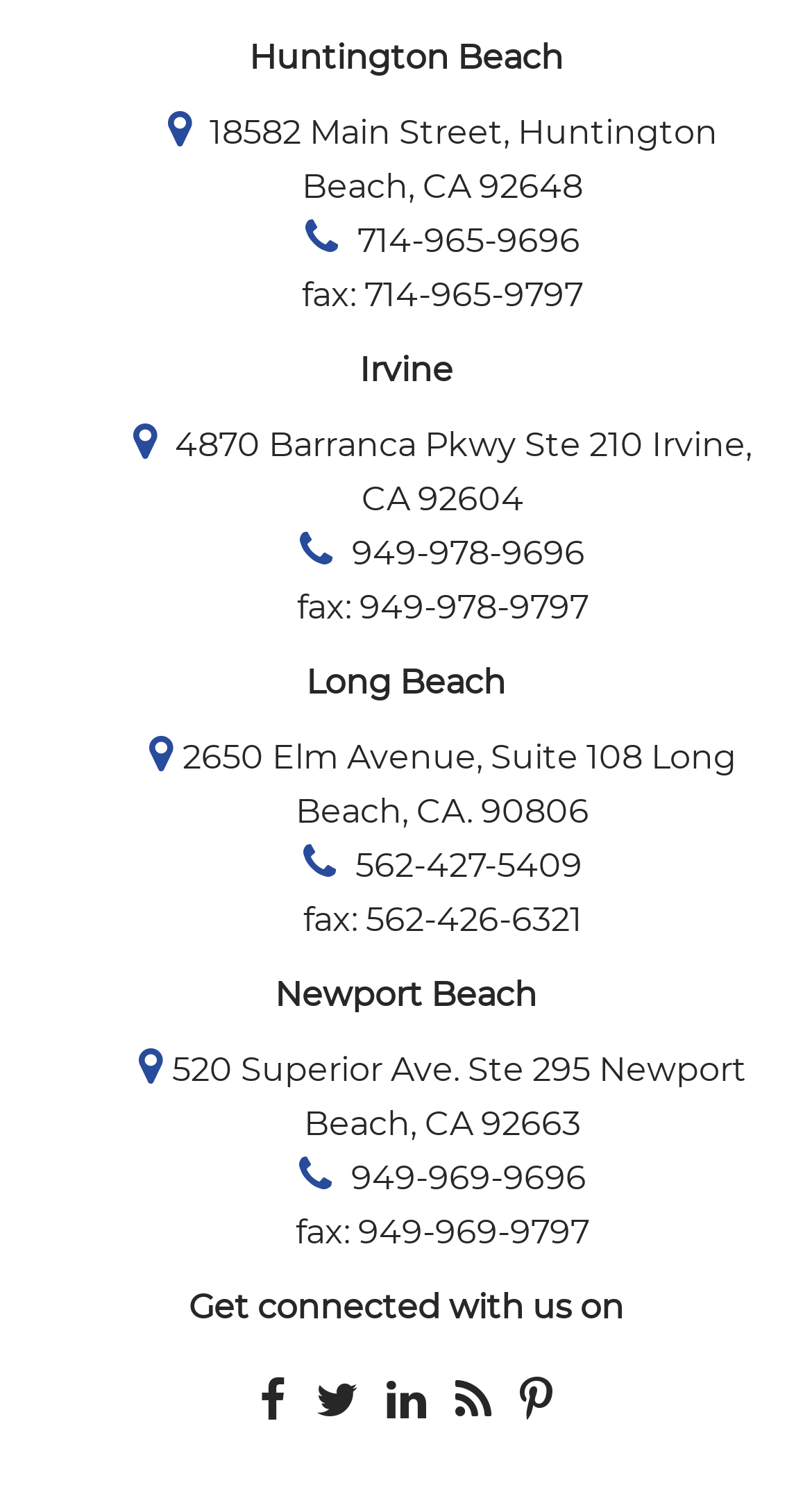What is the phone number of the Long Beach location?
Examine the webpage screenshot and provide an in-depth answer to the question.

I found the phone number by looking at the link element with the text '562-427-5409' which is located below the 'Long Beach' static text and the address of the Long Beach location.